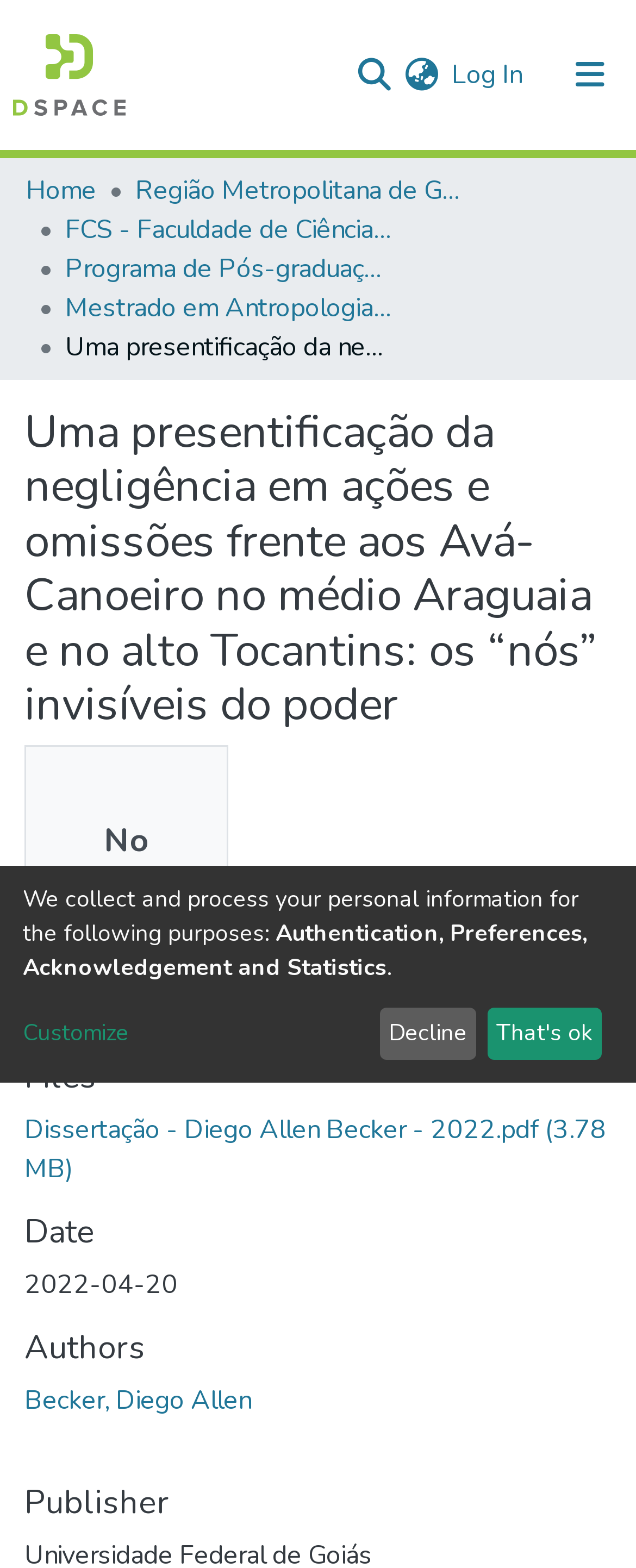Identify the bounding box coordinates of the HTML element based on this description: "Mestrado em Antropologia Social (FCS)".

[0.103, 0.184, 0.615, 0.209]